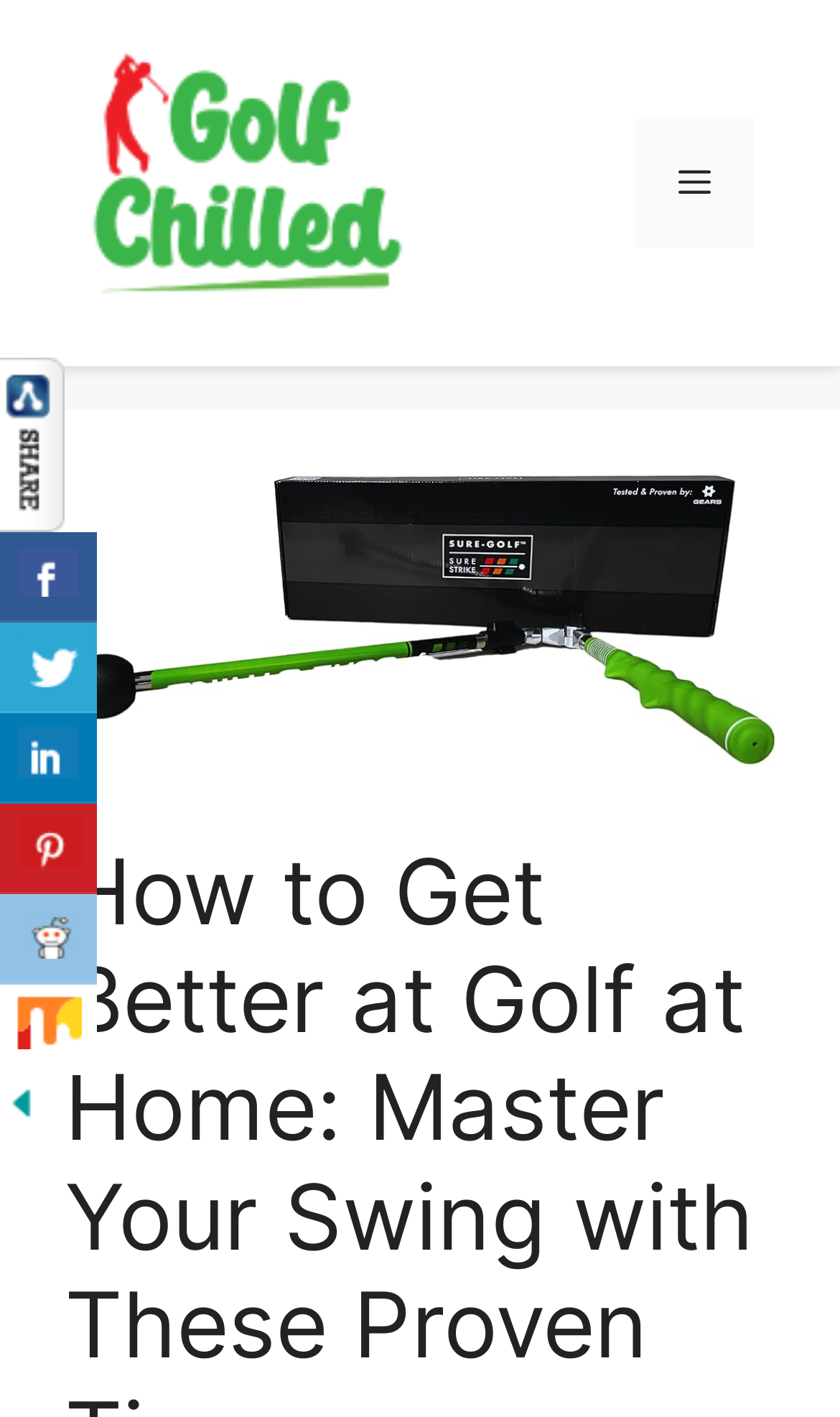What is the purpose of the 'Show Buttons' link?
Answer the question based on the image using a single word or a brief phrase.

To show sharing buttons